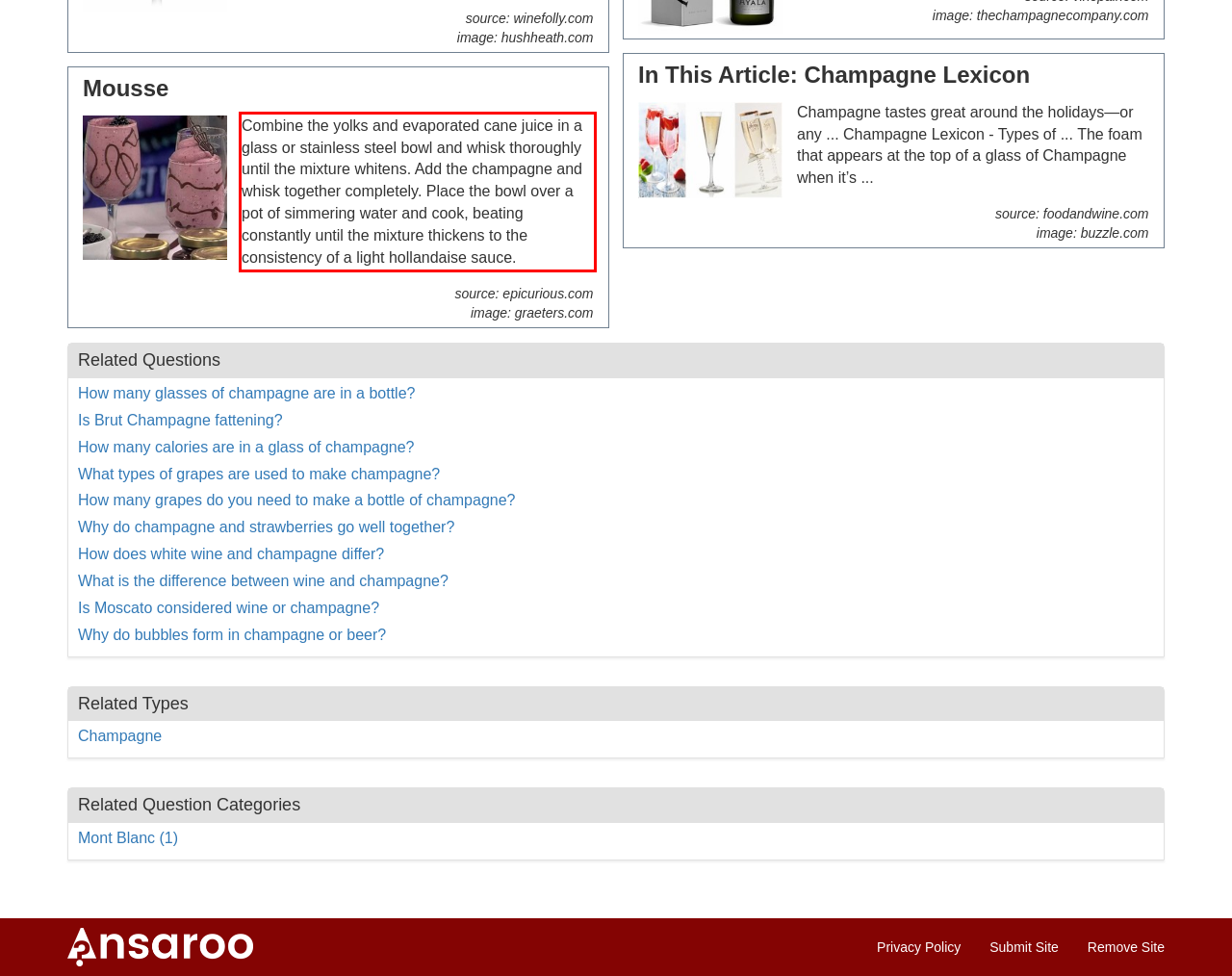Look at the webpage screenshot and recognize the text inside the red bounding box.

Combine the yolks and evaporated cane juice in a glass or stainless steel bowl and whisk thoroughly until the mixture whitens. Add the champagne and whisk together completely. Place the bowl over a pot of simmering water and cook, beating constantly until the mixture thickens to the consistency of a light hollandaise sauce.